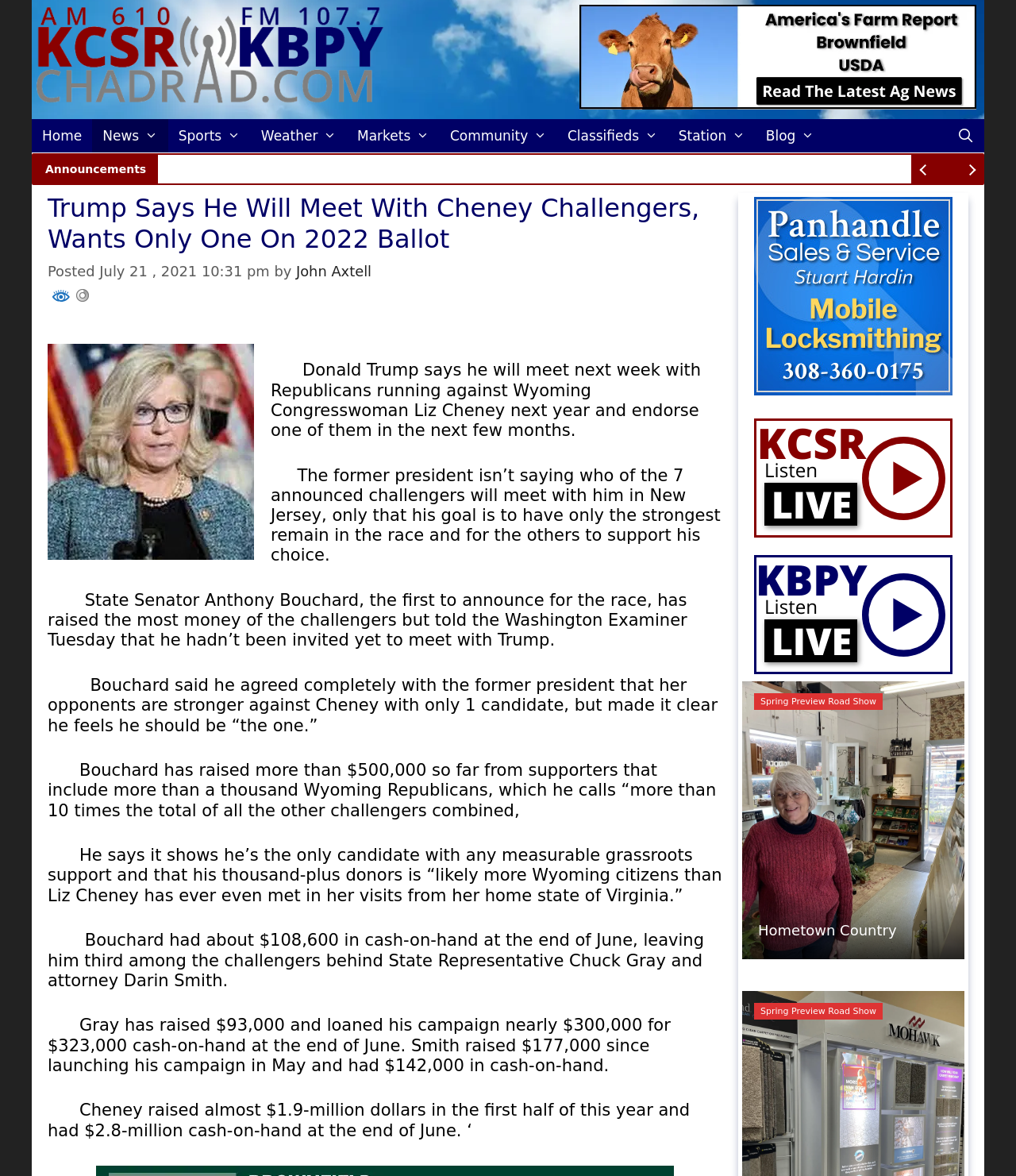Identify the bounding box coordinates of the clickable region to carry out the given instruction: "Visit the website promo page".

[0.57, 0.08, 0.961, 0.097]